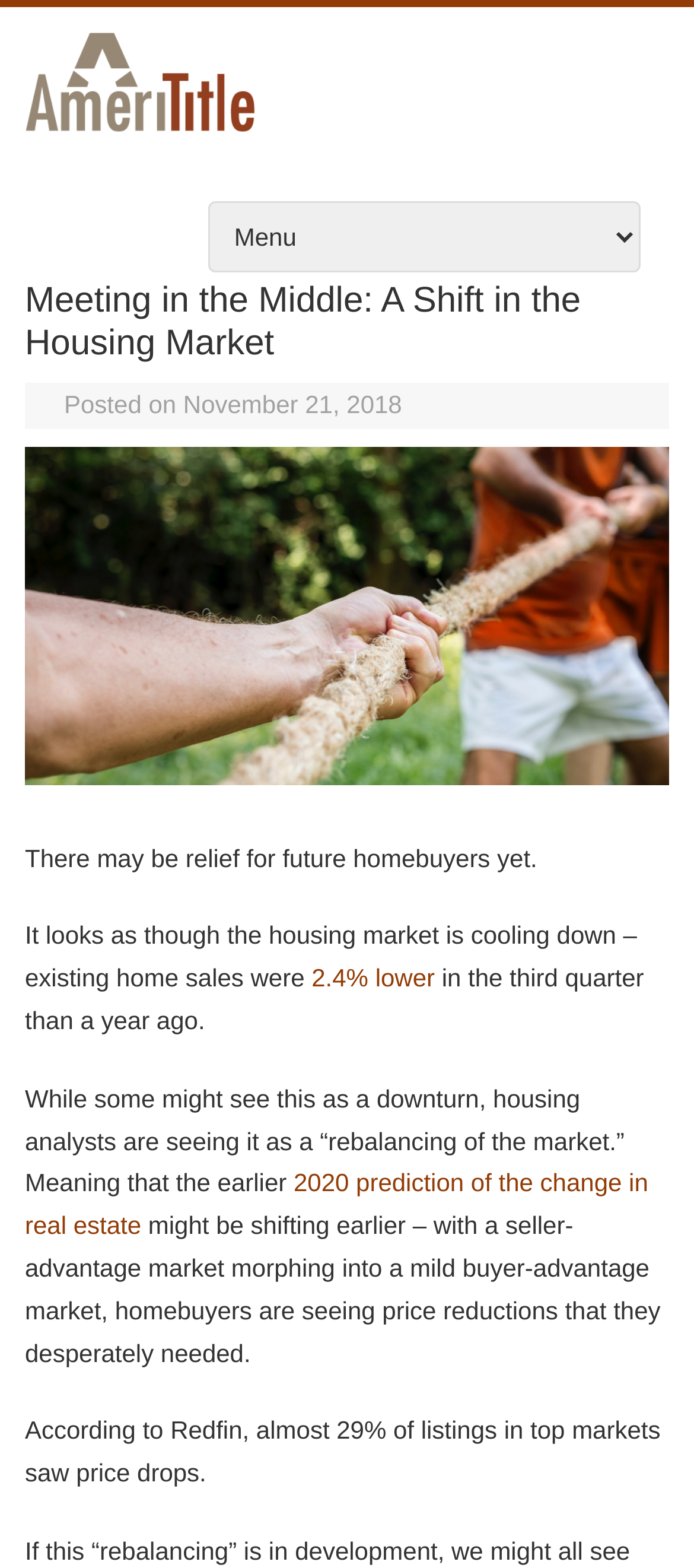Please analyze the image and provide a thorough answer to the question:
What is the current state of the housing market?

I found this information by reading the text 'housing analysts are seeing it as a “rebalancing of the market.”' which is located in the middle of the article, indicating that the market is shifting from a seller-advantage to a mild buyer-advantage market.